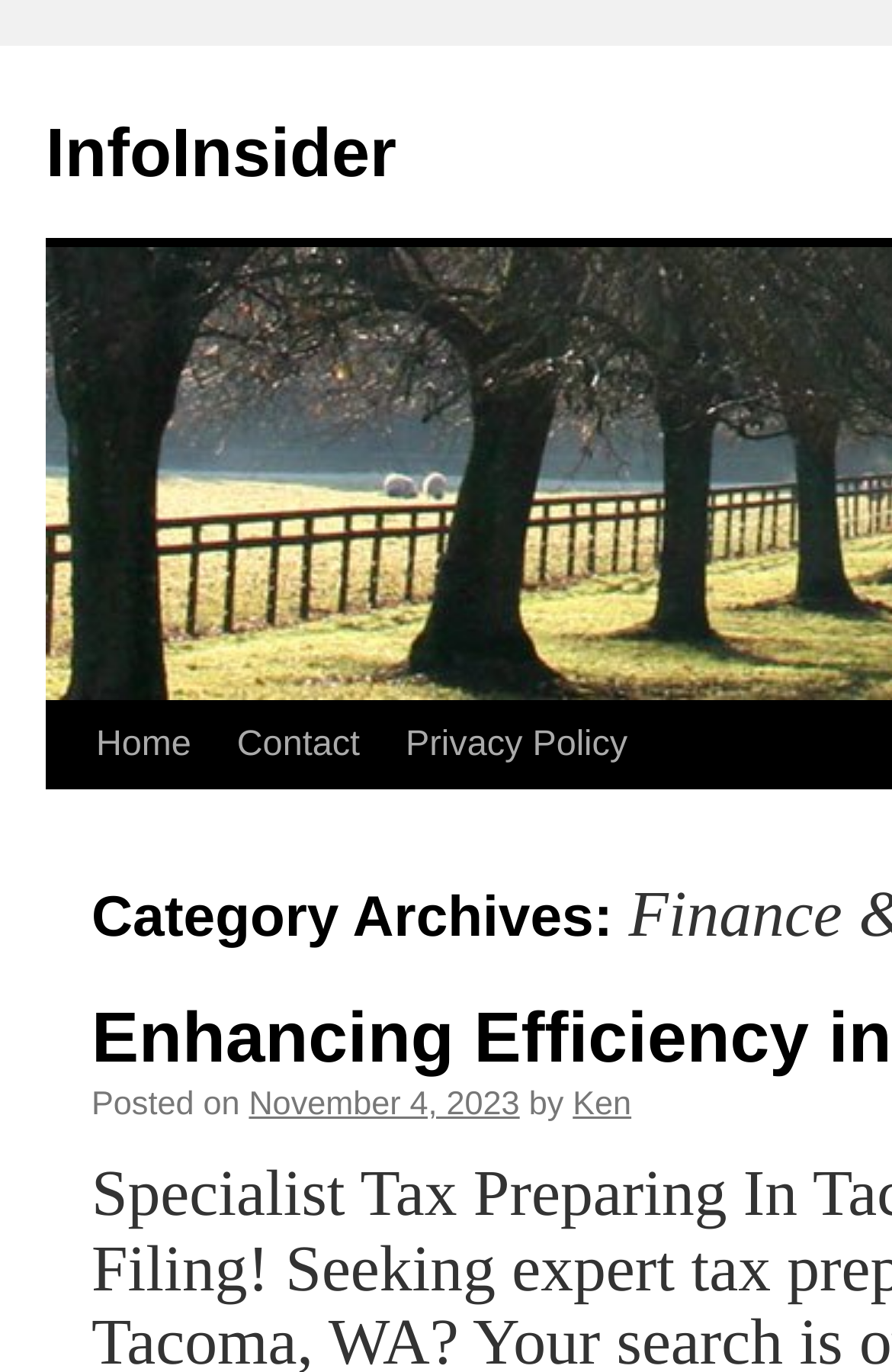Determine the coordinates of the bounding box that should be clicked to complete the instruction: "visit author's page". The coordinates should be represented by four float numbers between 0 and 1: [left, top, right, bottom].

[0.642, 0.793, 0.708, 0.819]